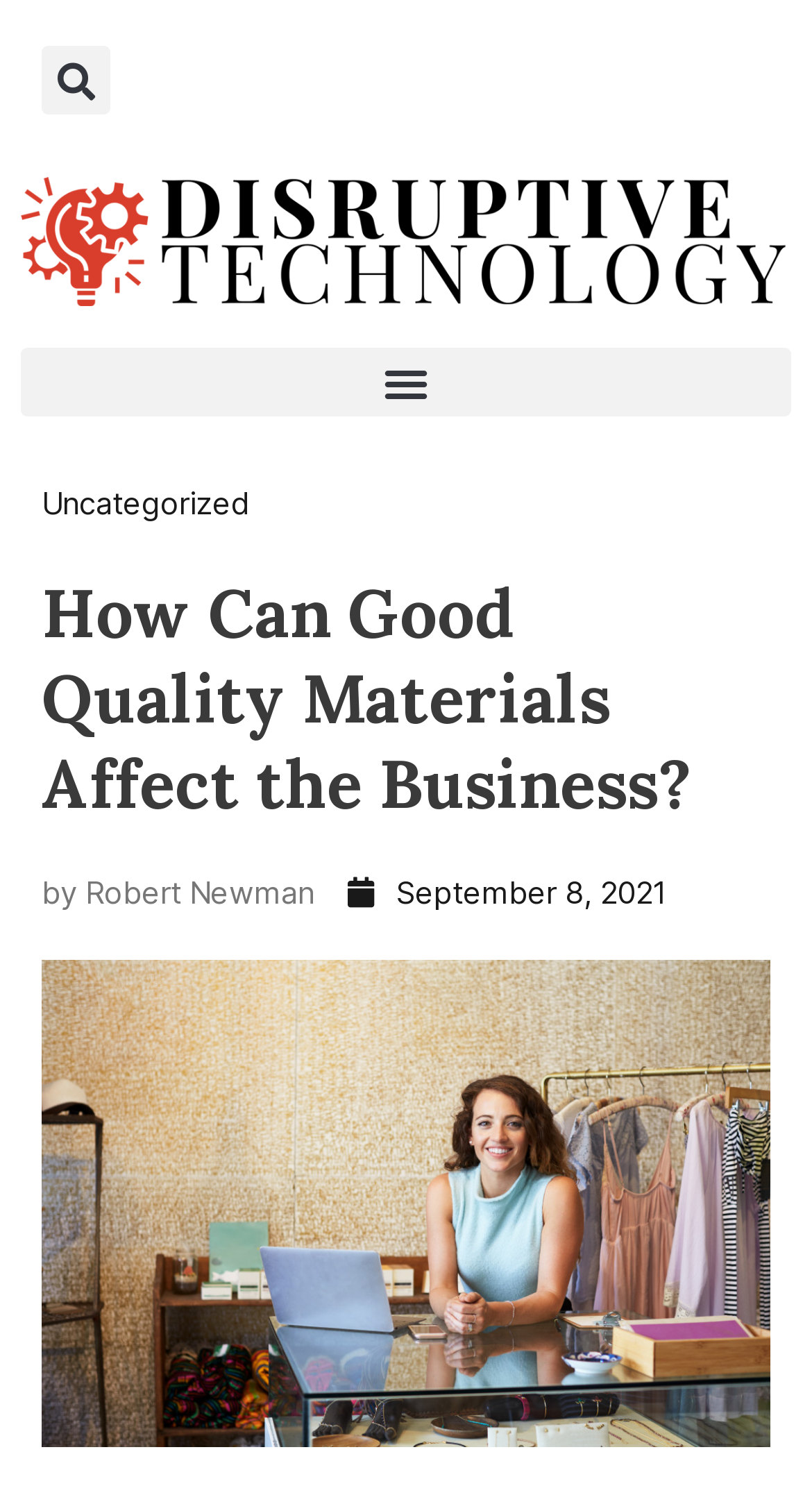Give a one-word or one-phrase response to the question:
What is the date of the article?

September 8, 2021